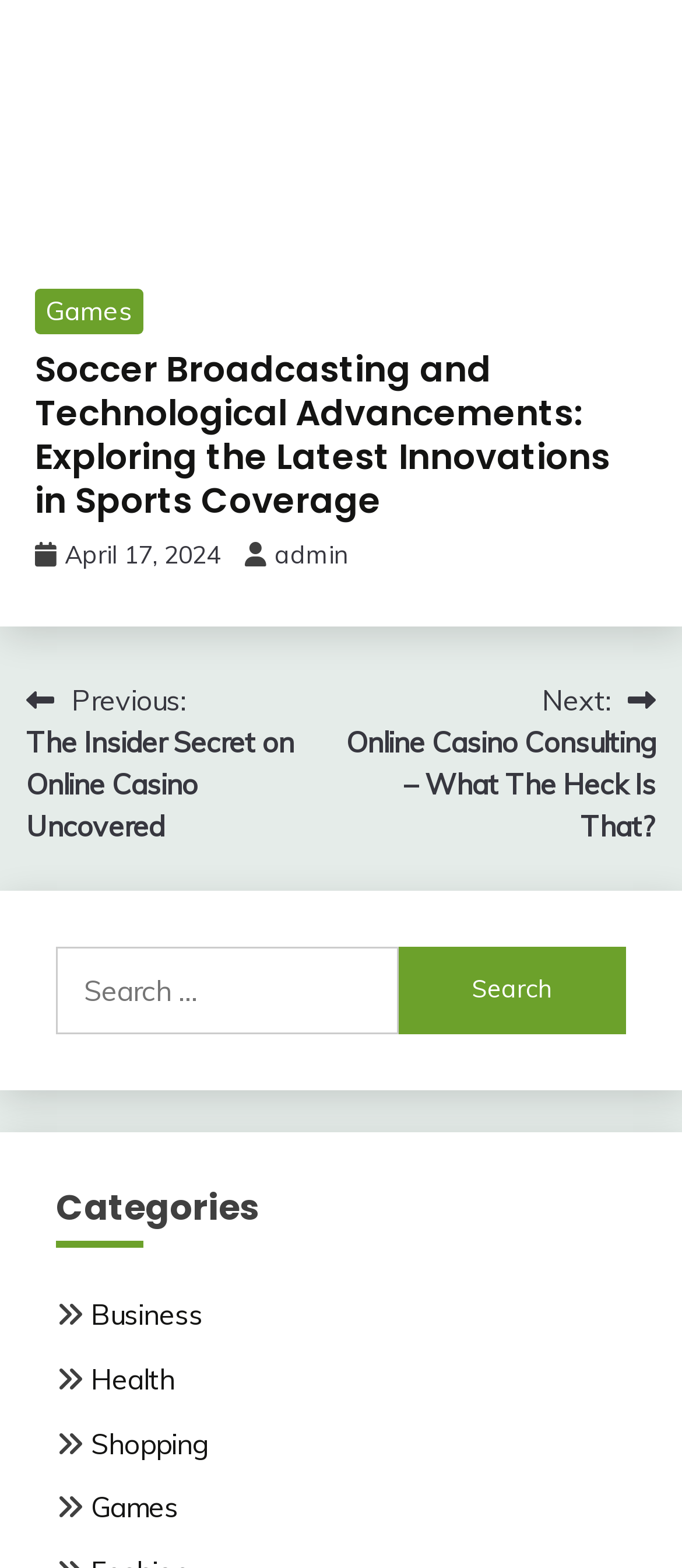What is the date of the current post?
Examine the image and give a concise answer in one word or a short phrase.

April 17, 2024